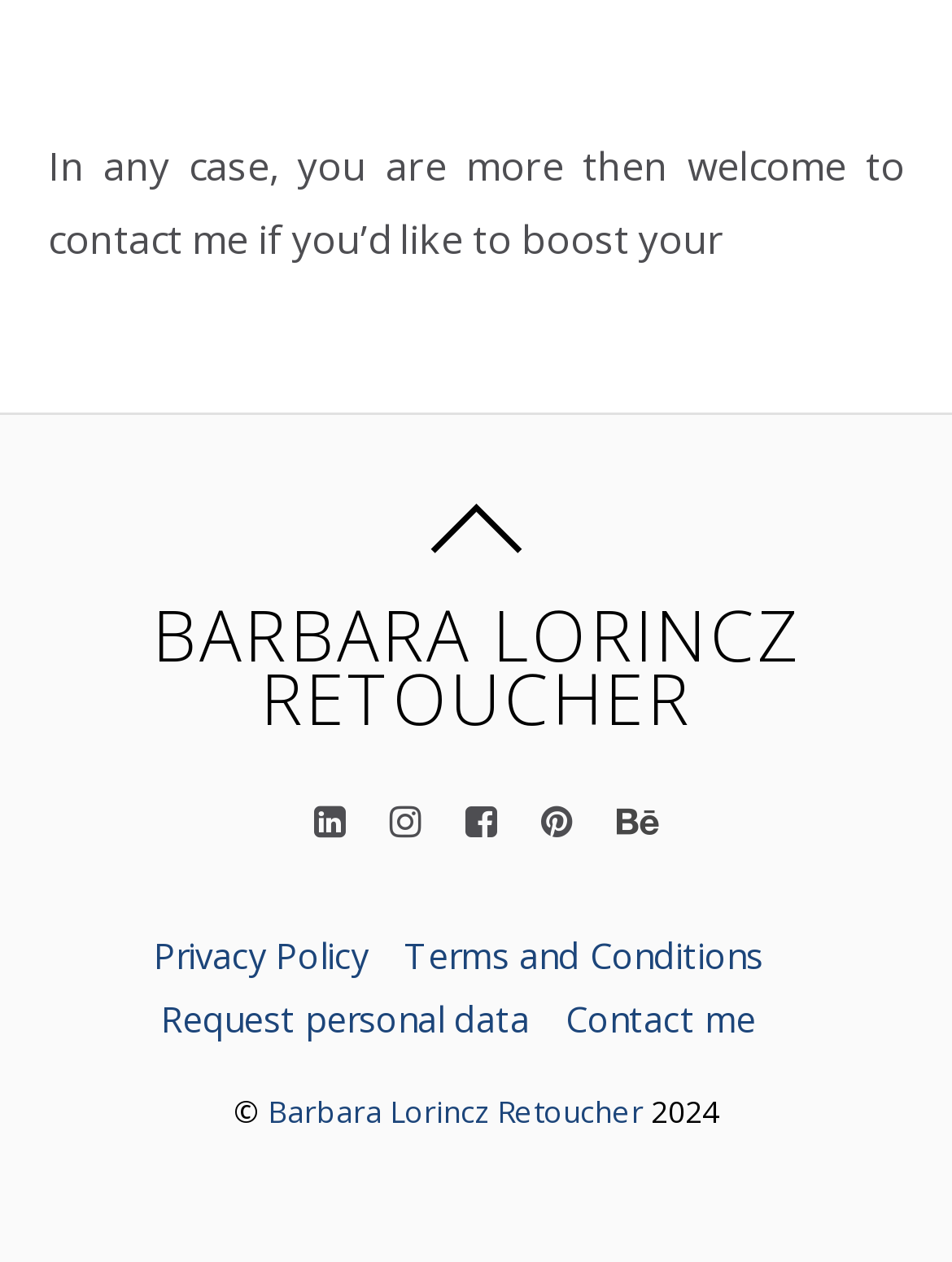What is the year of copyright?
Can you offer a detailed and complete answer to this question?

The StaticText element '2024' with bounding box coordinates [0.676, 0.864, 0.755, 0.897] indicates the year of copyright.